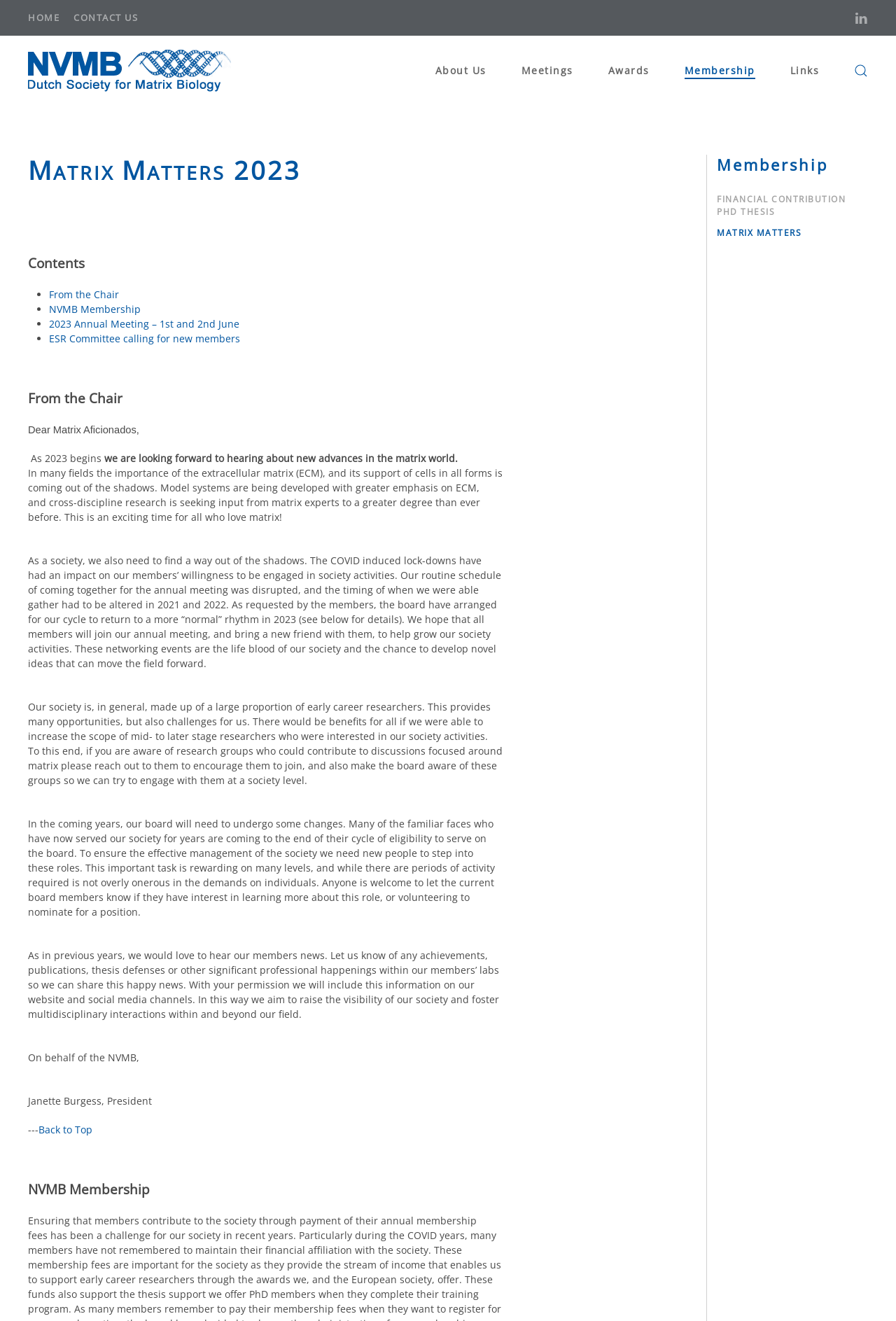Can you find the bounding box coordinates of the area I should click to execute the following instruction: "Search for something"?

None